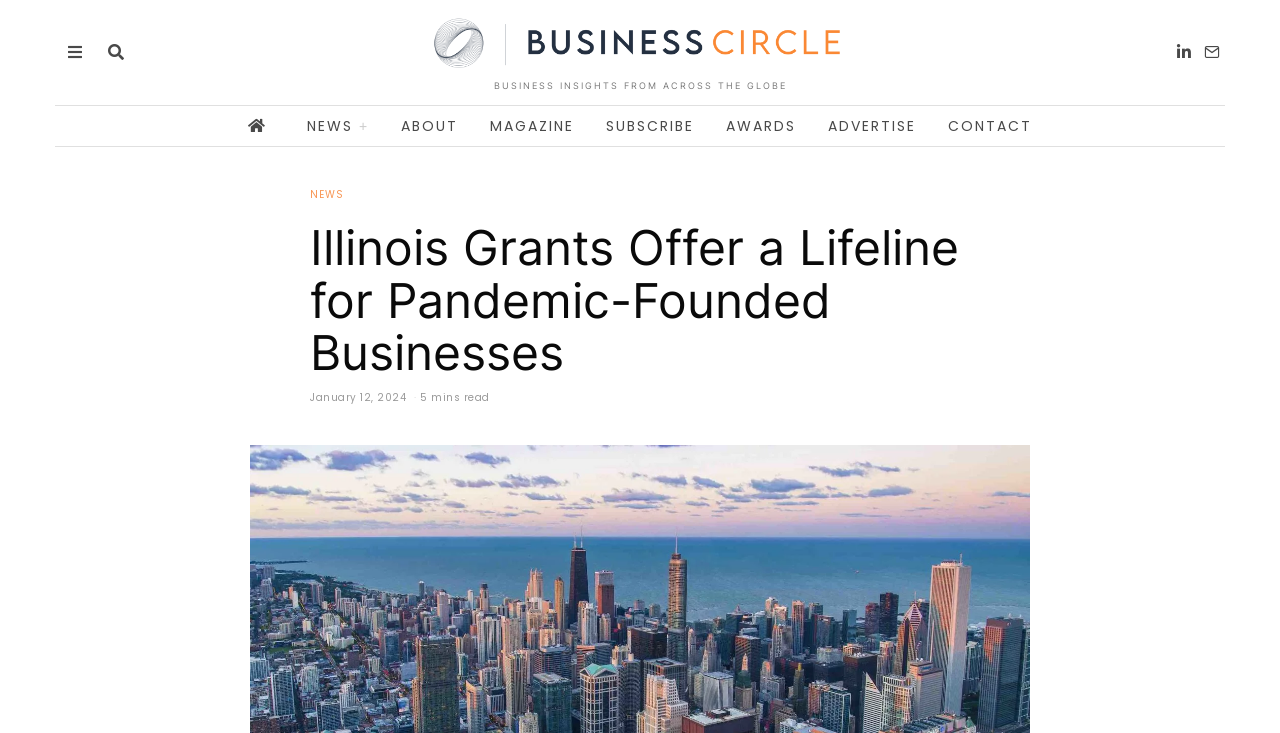How many main navigation links are present?
Answer with a single word or phrase, using the screenshot for reference.

7